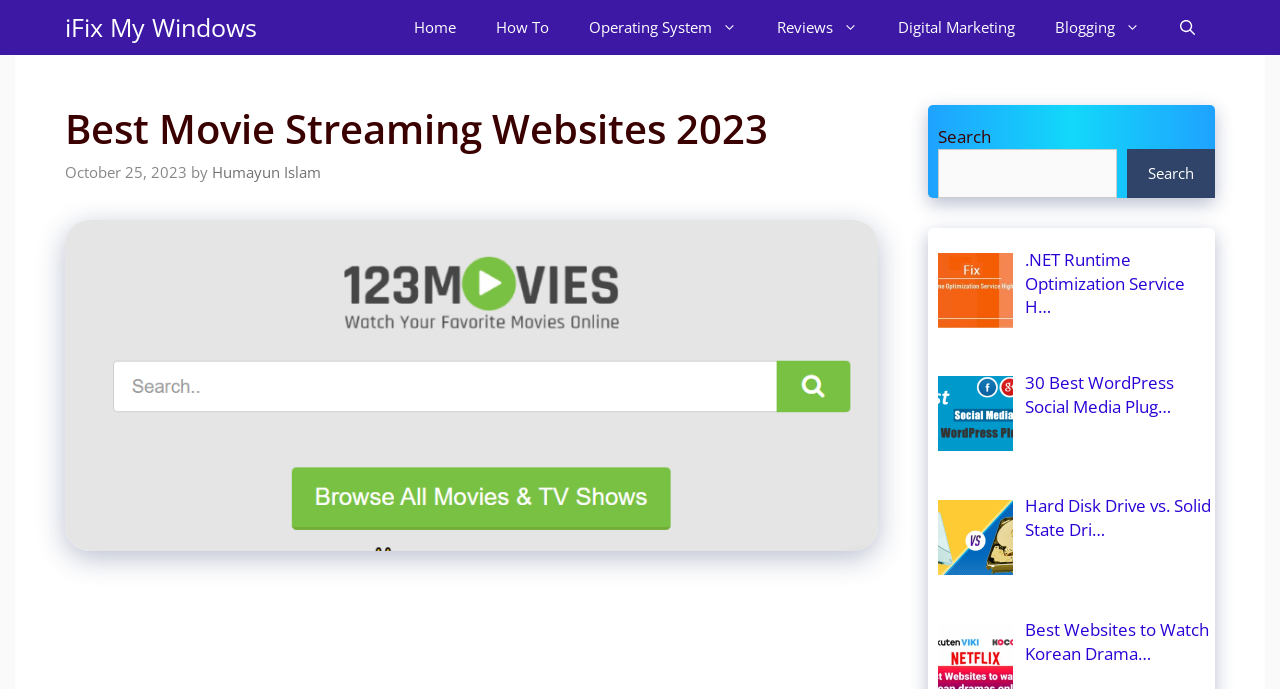Provide a thorough description of this webpage.

This webpage is about the best free online movie streaming sites, allowing users to watch films and TV series on any device. At the top, there is a navigation bar with eight links: "iFix My Windows", "Home", "How To", "Operating System", "Reviews", "Digital Marketing", "Blogging", and "Open Search Bar". 

Below the navigation bar, there is a header section with a heading "Best Movie Streaming Websites 2023" and a time stamp "October 25, 2023" by "Humayun Islam". To the right of the heading, there is an image related to movie streaming.

On the right side of the page, there is a complementary section with a search bar and three links to other articles, each accompanied by an image. The links are about ".NET Runtime Optimization Service High CPU Usage Issue", "best WordPress Social Media Plugins", and "Hard Disk Drive vs. Solid State Drive". 

At the bottom of the page, there is another link to an article about "Best Websites to Watch Korean Drama".